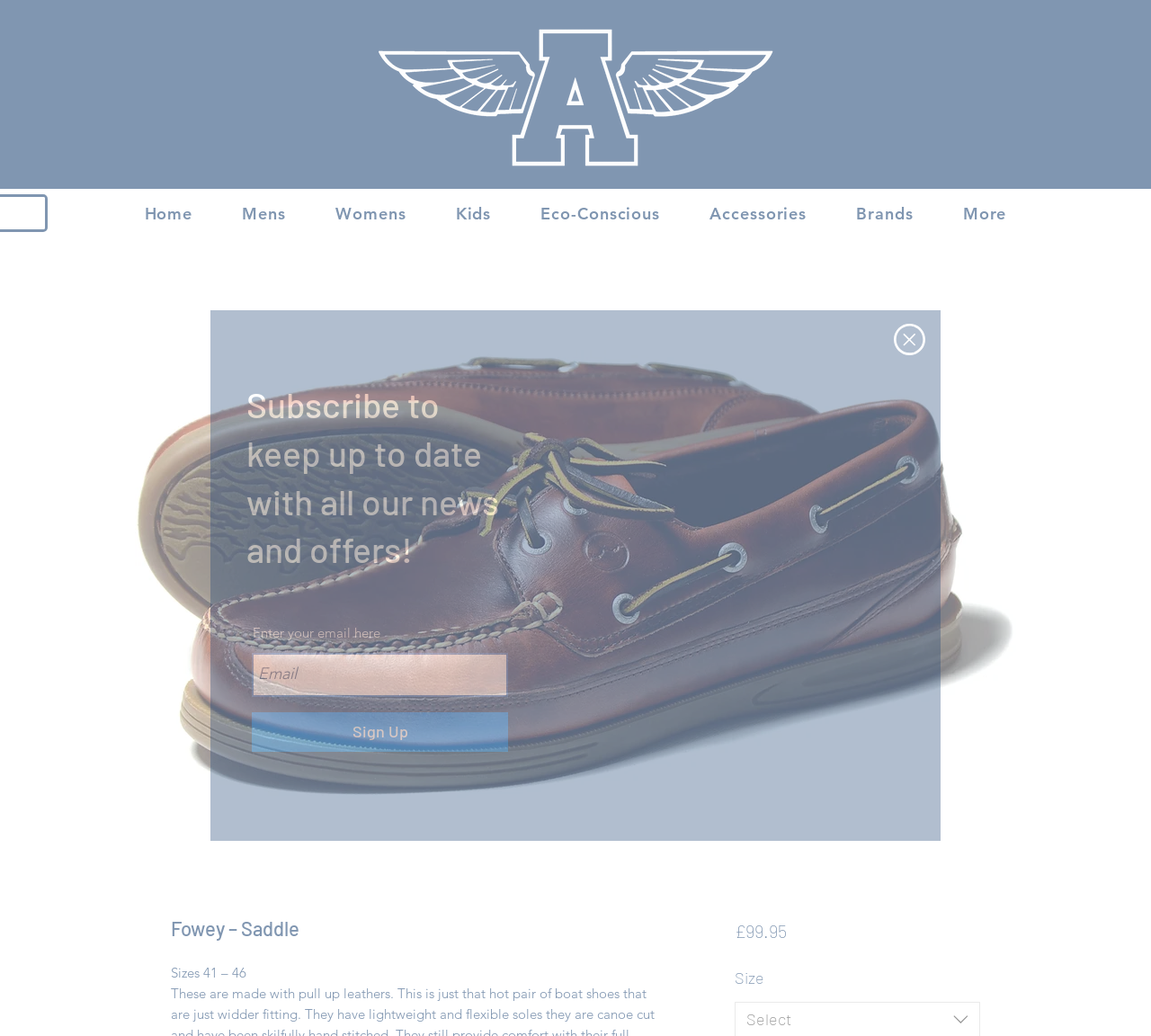What is the size range of the product?
We need a detailed and meticulous answer to the question.

I found a text element that says 'Sizes 41 – 46' which indicates the size range of the product being displayed.